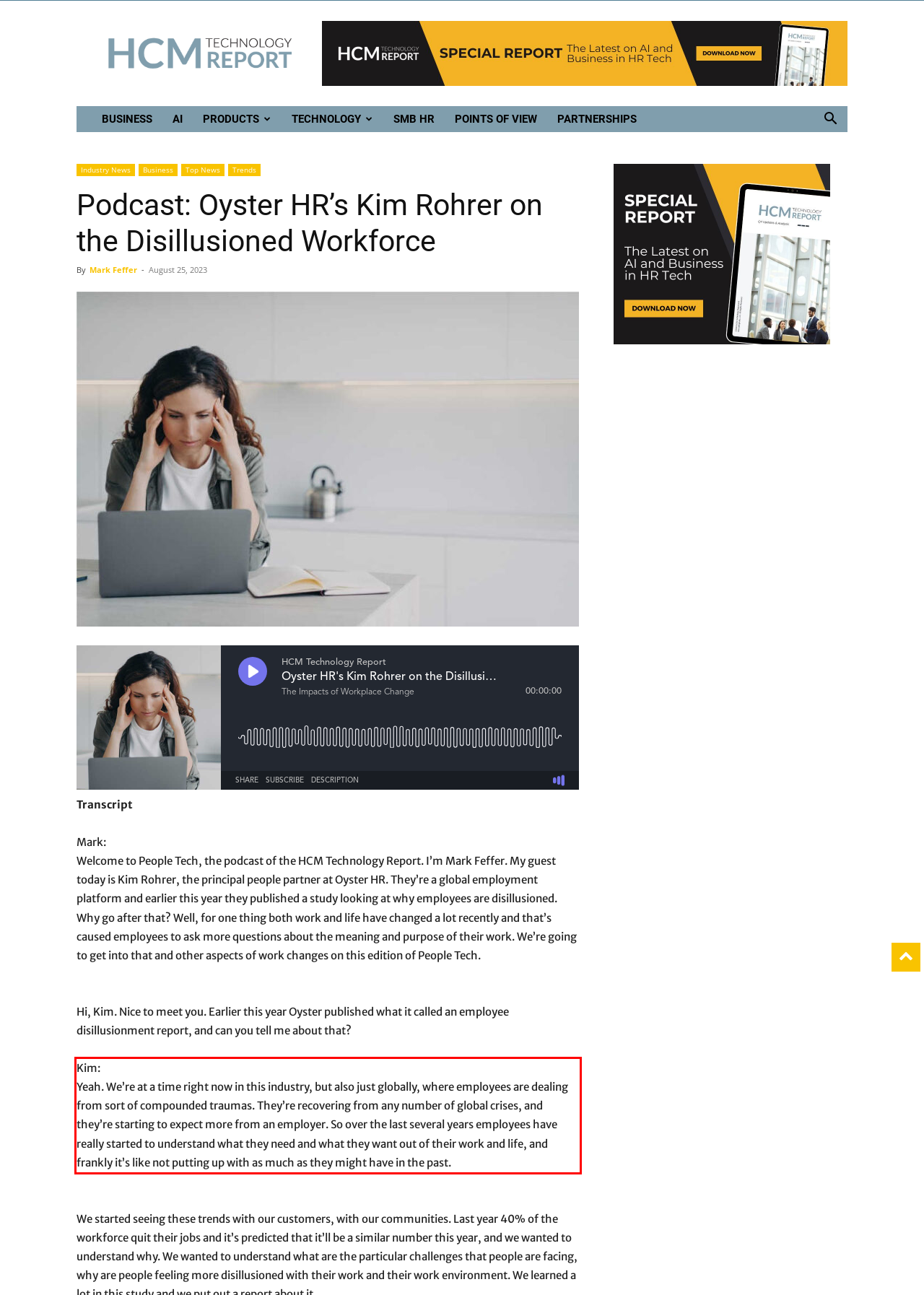Perform OCR on the text inside the red-bordered box in the provided screenshot and output the content.

Kim: Yeah. We’re at a time right now in this industry, but also just globally, where employees are dealing from sort of compounded traumas. They’re recovering from any number of global crises, and they’re starting to expect more from an employer. So over the last several years employees have really started to understand what they need and what they want out of their work and life, and frankly it’s like not putting up with as much as they might have in the past.